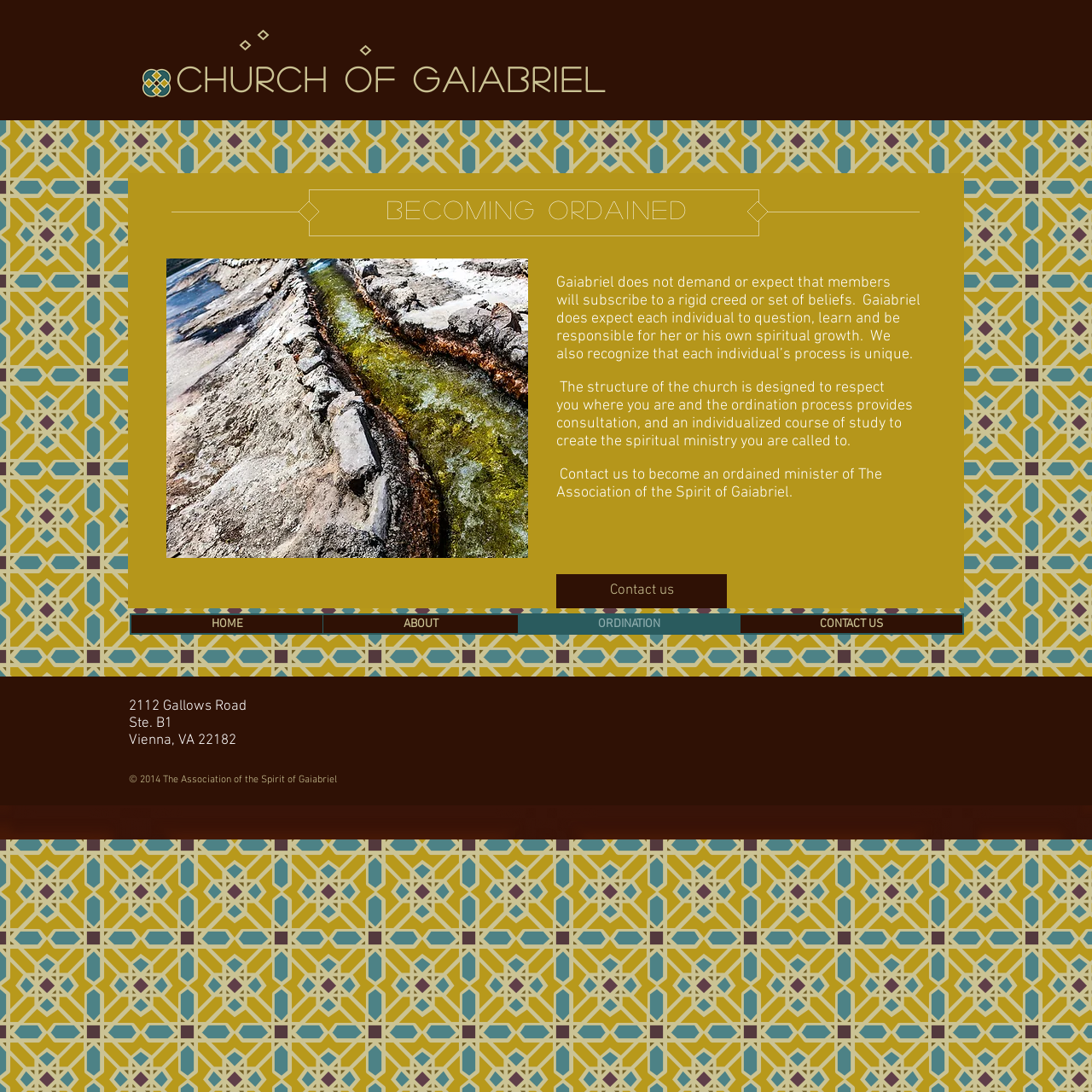What is the purpose of the ordination process?
Based on the screenshot, provide your answer in one word or phrase.

To create spiritual ministry